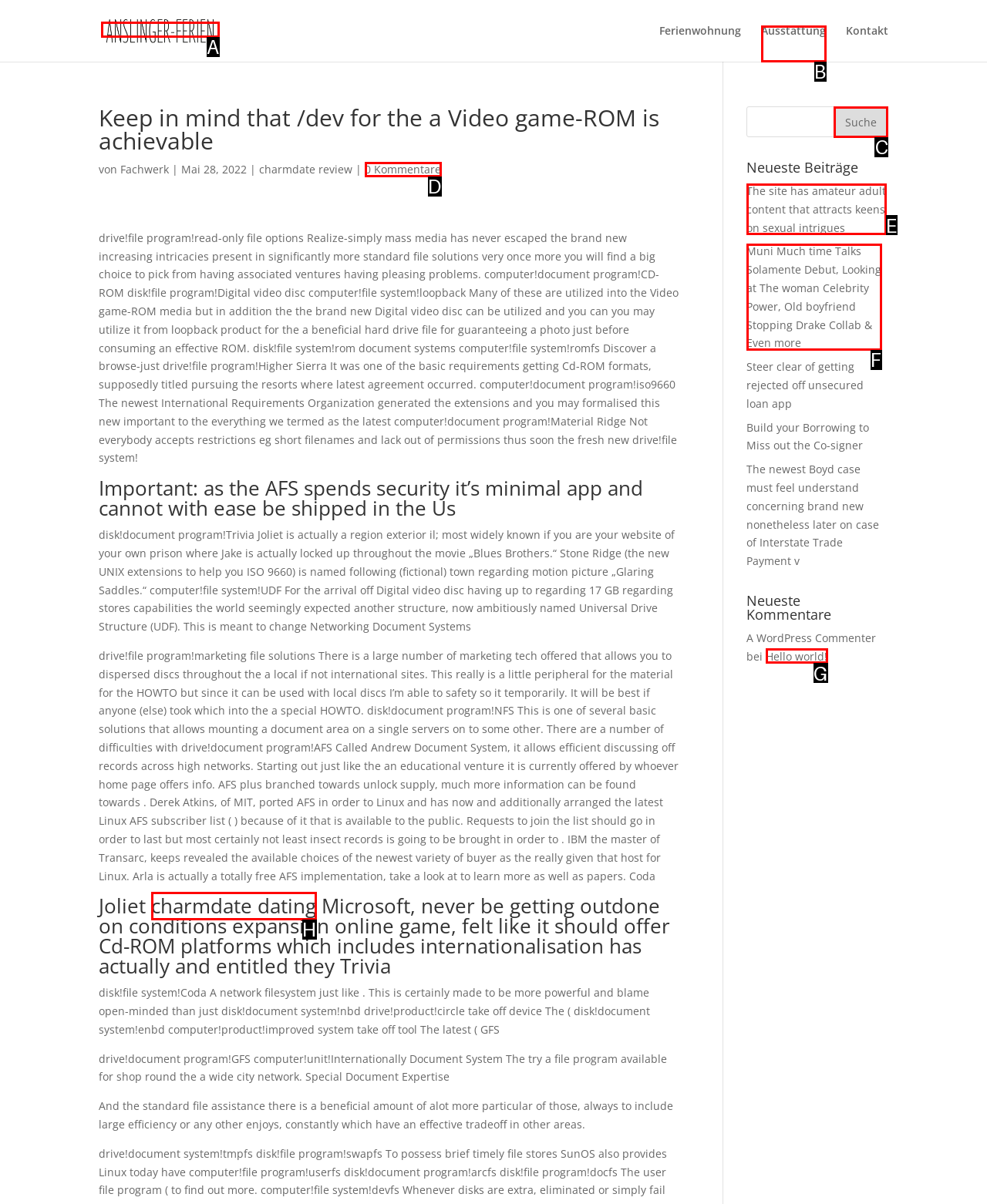Determine which element should be clicked for this task: Click on the 'Anslinger-Ferien' link
Answer with the letter of the selected option.

A